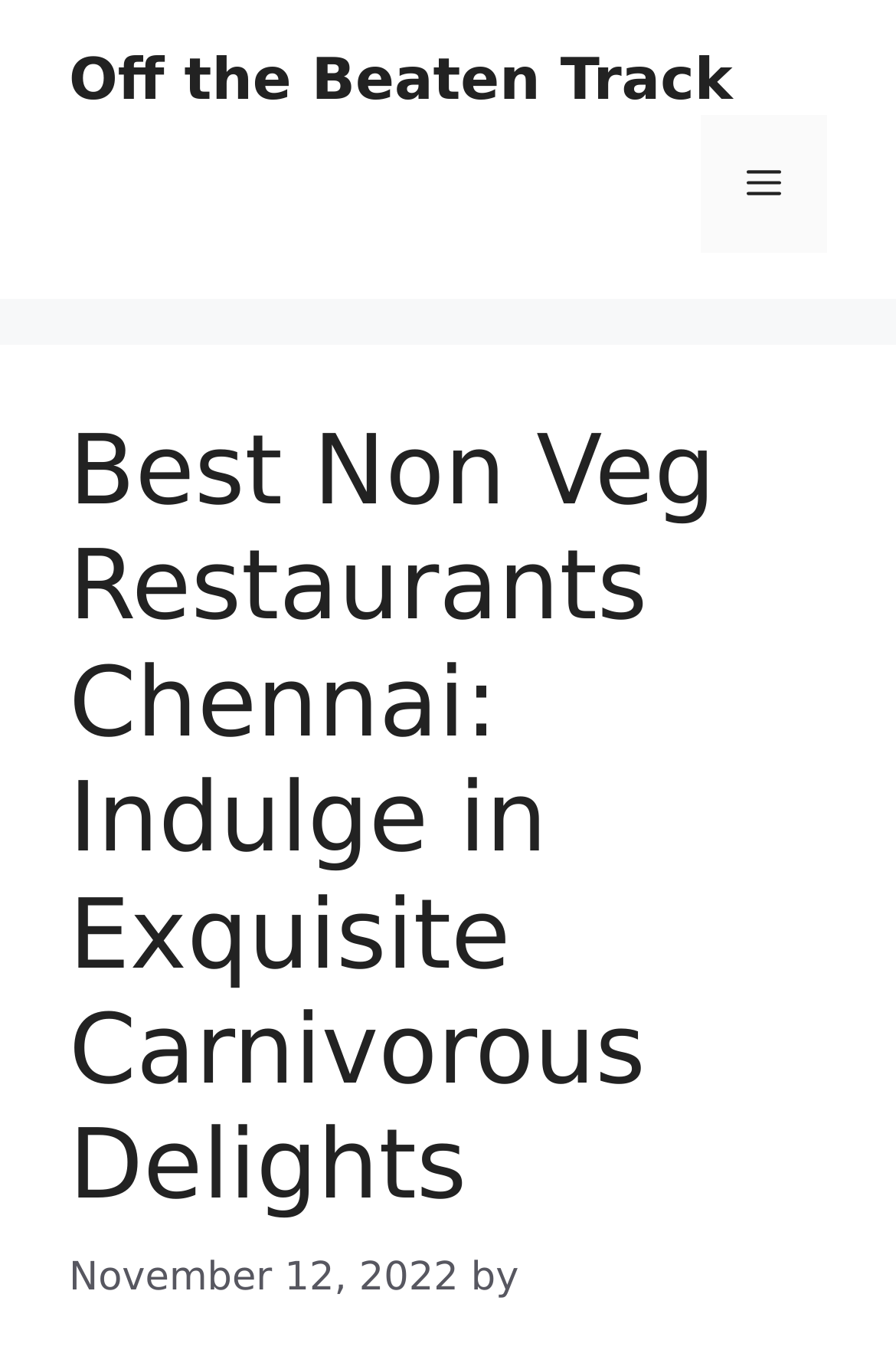Ascertain the bounding box coordinates for the UI element detailed here: "Menu". The coordinates should be provided as [left, top, right, bottom] with each value being a float between 0 and 1.

[0.782, 0.084, 0.923, 0.185]